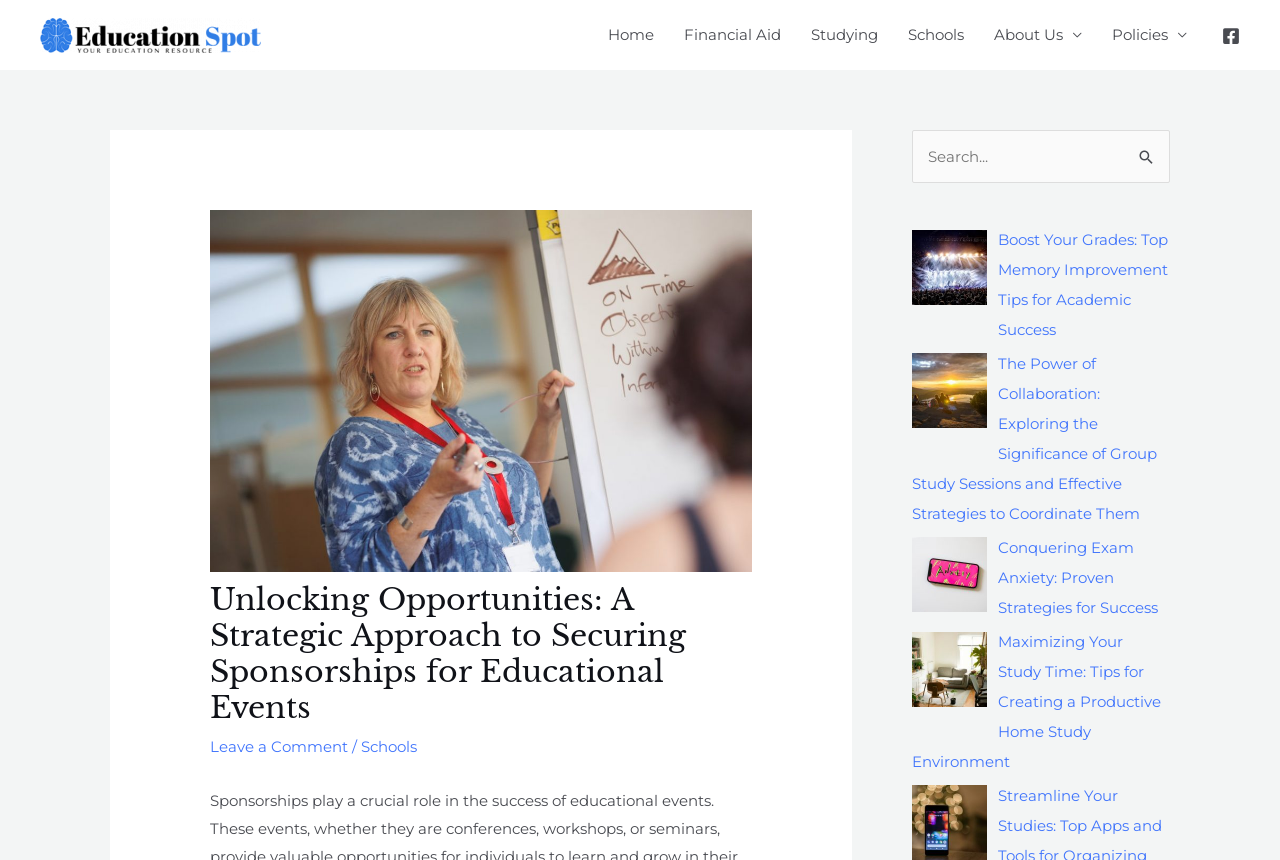Please determine the bounding box coordinates for the element with the description: "parent_node: Search for: name="s" placeholder="Search..."".

[0.712, 0.151, 0.914, 0.213]